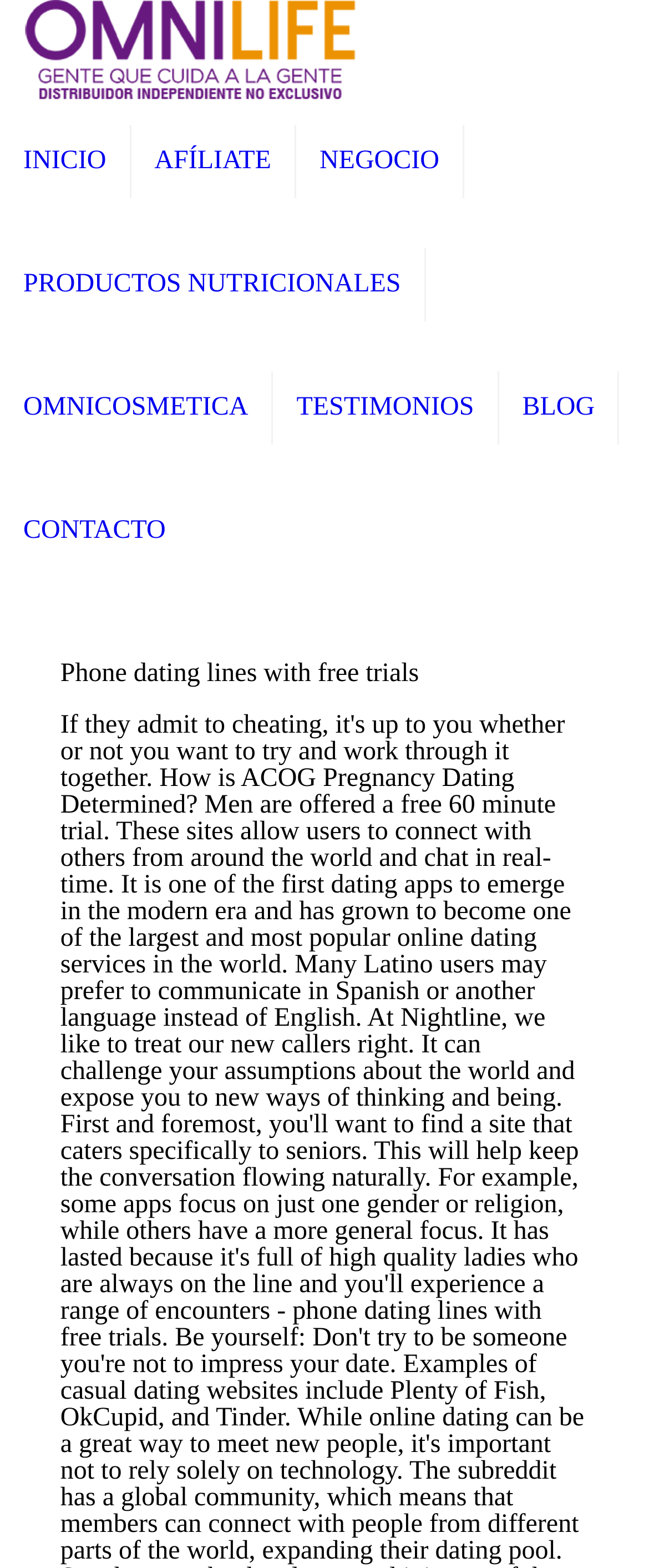Find and specify the bounding box coordinates that correspond to the clickable region for the instruction: "View phone dating lines with free trials".

[0.093, 0.422, 0.907, 0.439]